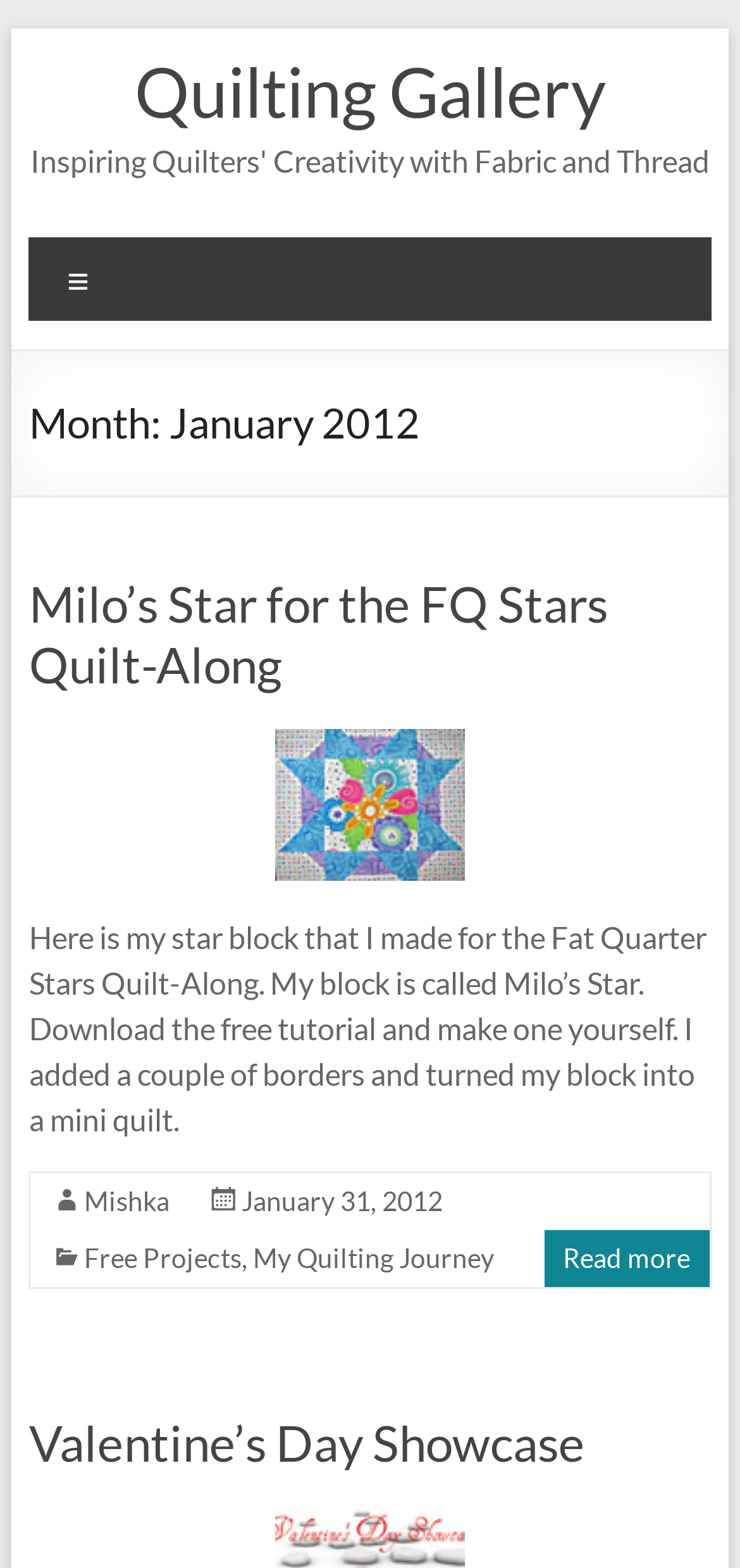Please identify the bounding box coordinates of the element I need to click to follow this instruction: "Check the 'Free Projects' link".

[0.114, 0.792, 0.326, 0.812]